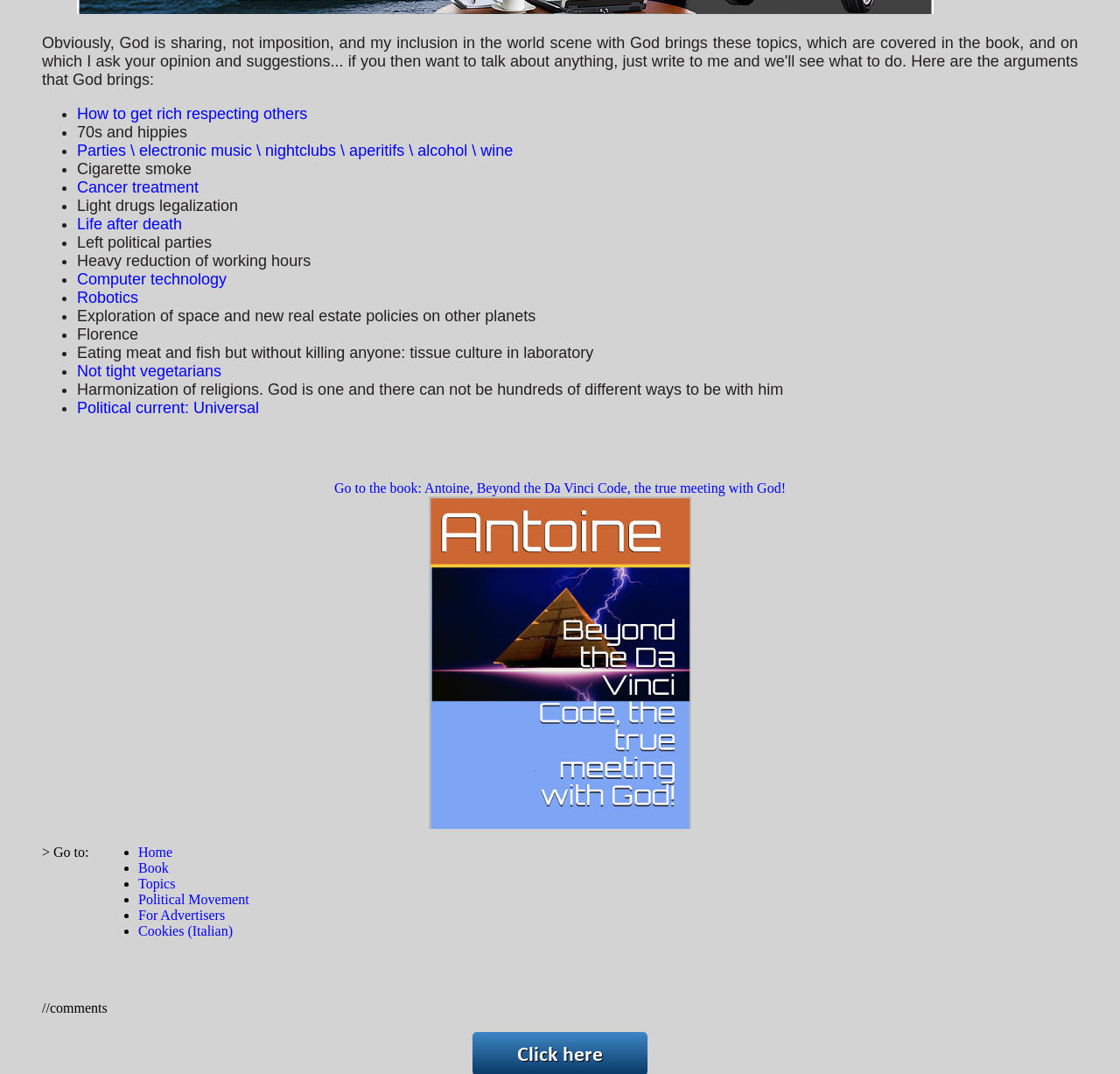Could you locate the bounding box coordinates for the section that should be clicked to accomplish this task: "Visit 'Antoine, Beyond the Da Vinci Code, the true meeting with God!' book".

[0.298, 0.447, 0.702, 0.461]